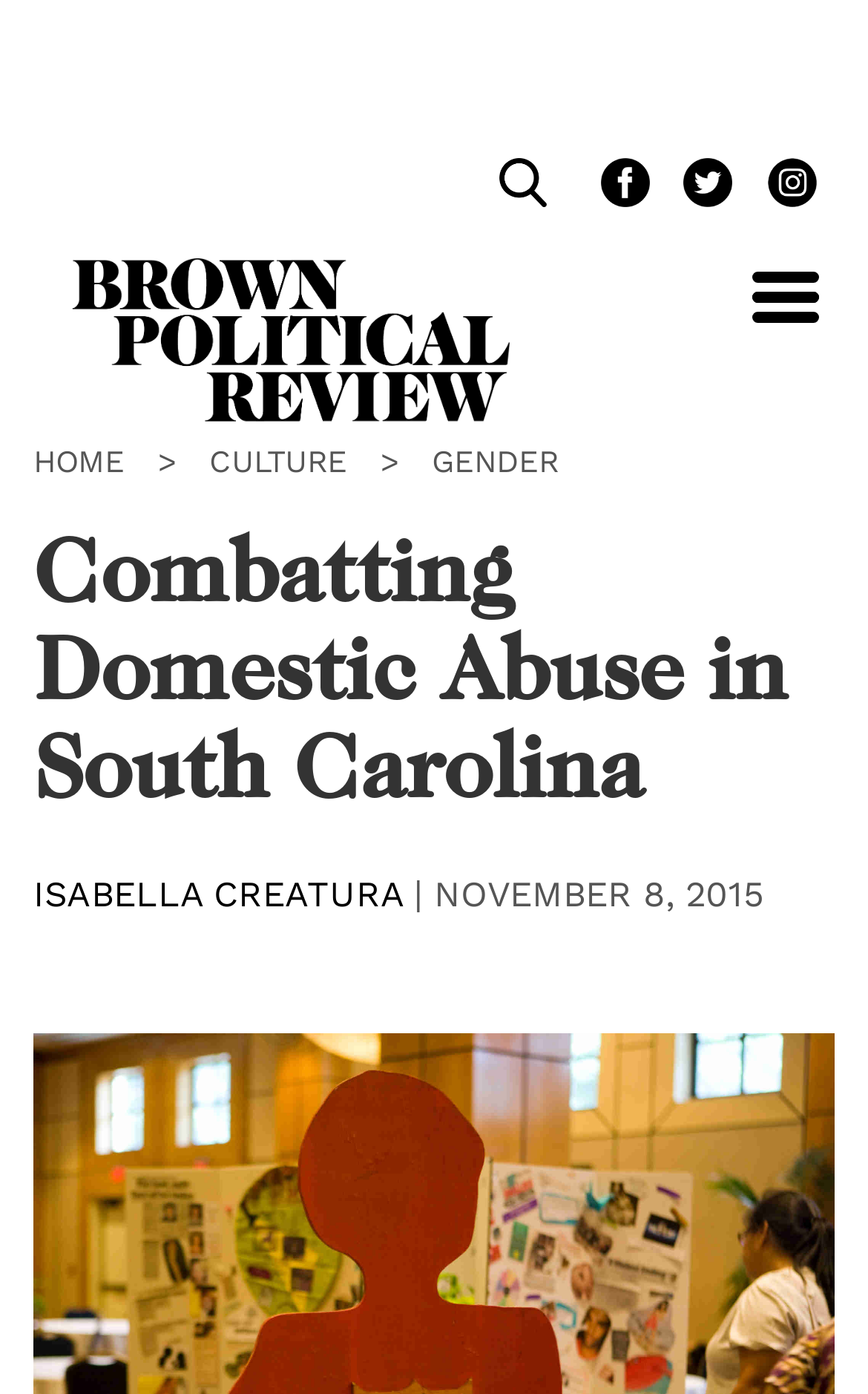Answer the question below using just one word or a short phrase: 
What is the date of the article?

NOVEMBER 8, 2015